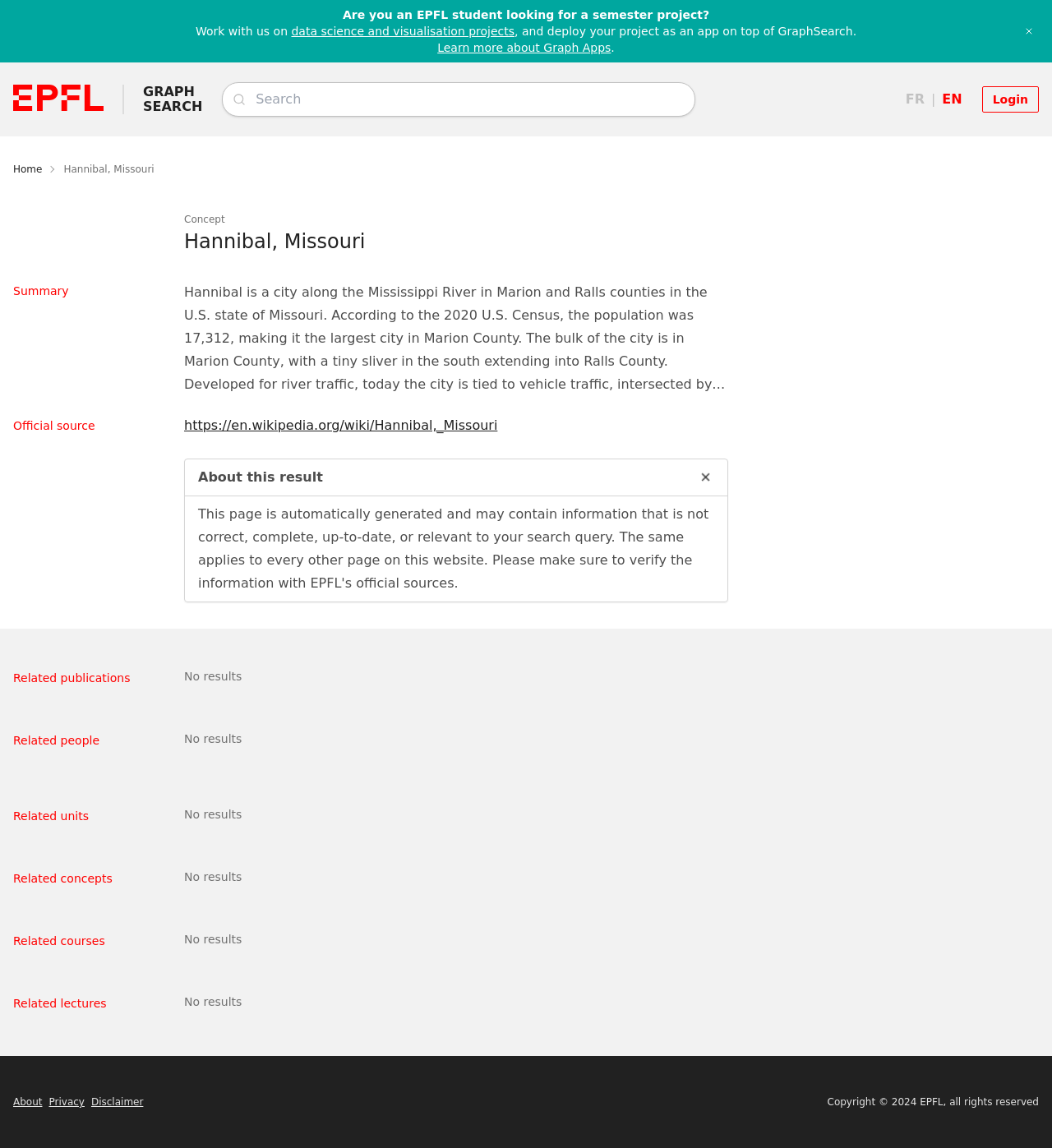Given the element description Hannibal, Missouri, predict the bounding box coordinates for the UI element in the webpage screenshot. The format should be (top-left x, top-left y, bottom-right x, bottom-right y), and the values should be between 0 and 1.

[0.06, 0.142, 0.147, 0.153]